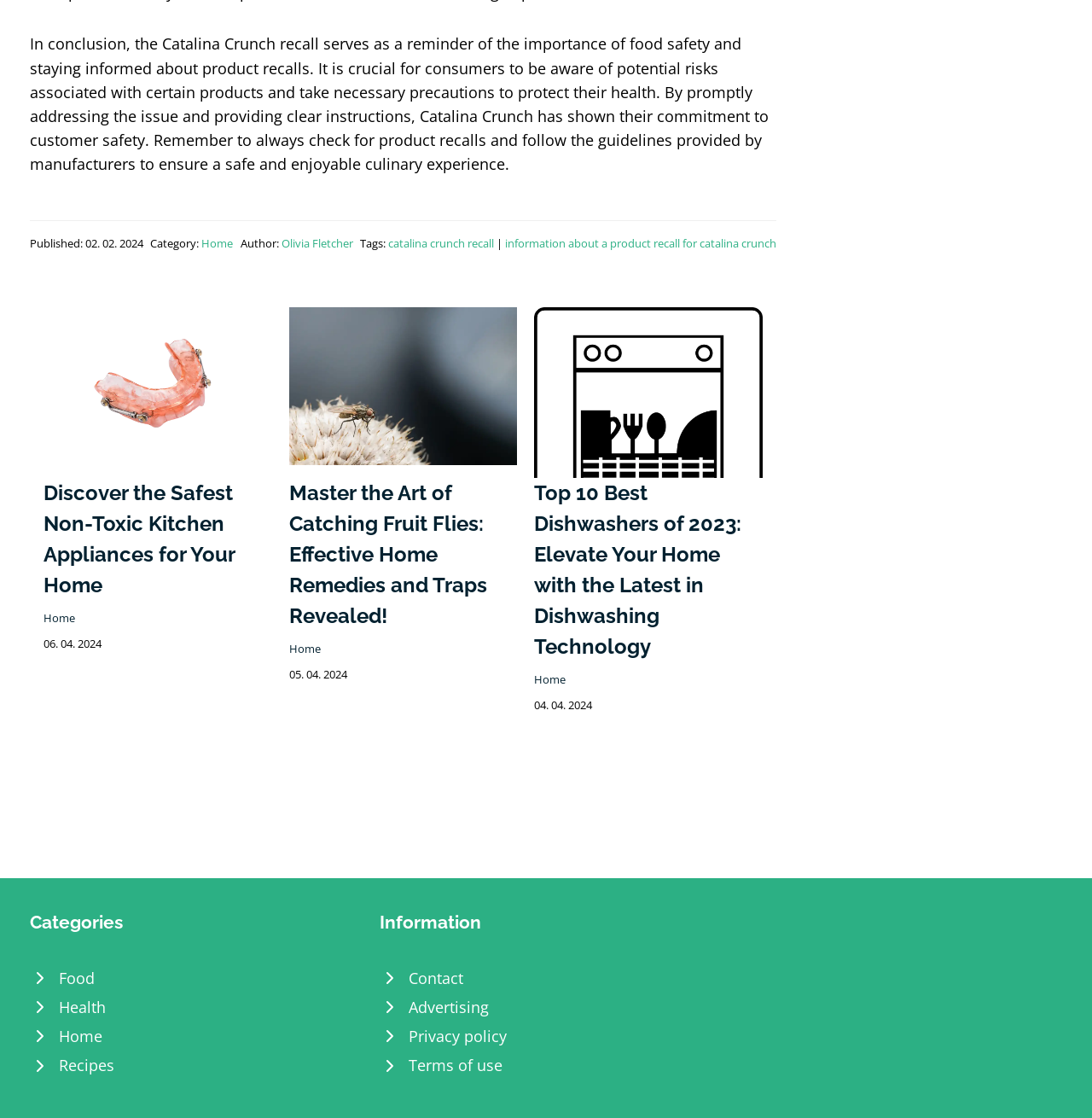Using the provided description: "alt="How To Catch Fruit Flies"", find the bounding box coordinates of the corresponding UI element. The output should be four float numbers between 0 and 1, in the format [left, top, right, bottom].

[0.265, 0.334, 0.474, 0.353]